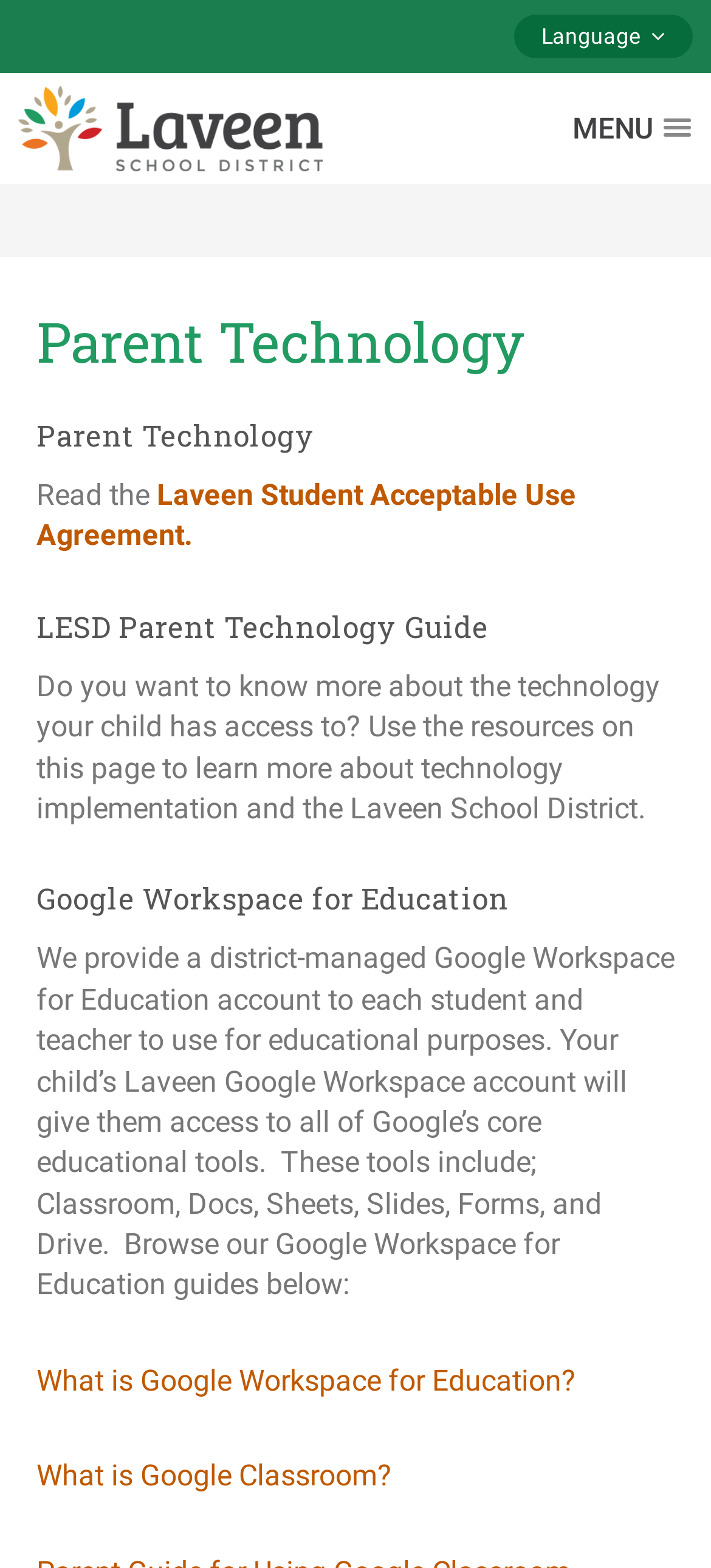Extract the bounding box for the UI element that matches this description: "About".

None